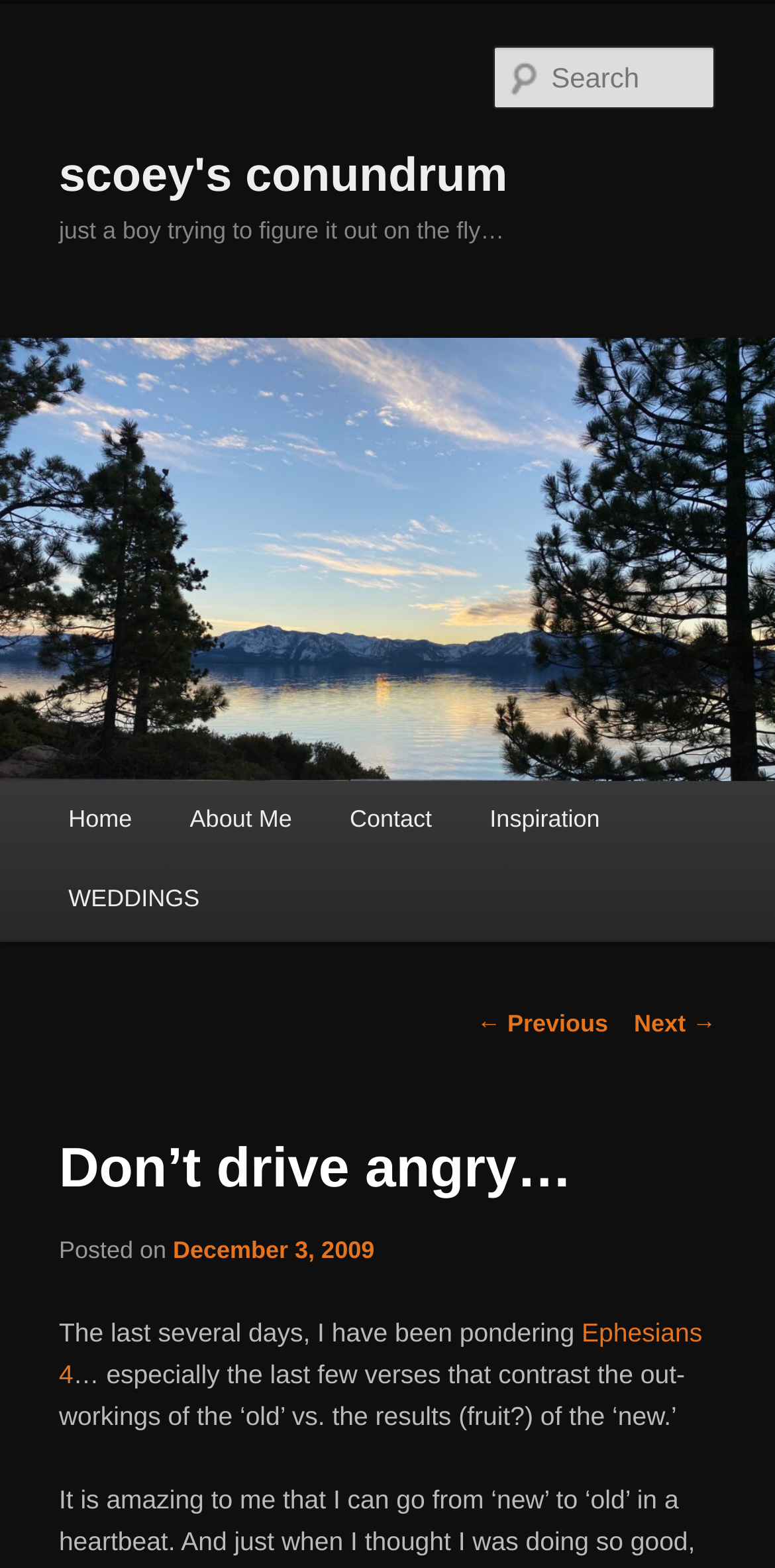What is the date of the blog post?
Provide a one-word or short-phrase answer based on the image.

December 3, 2009